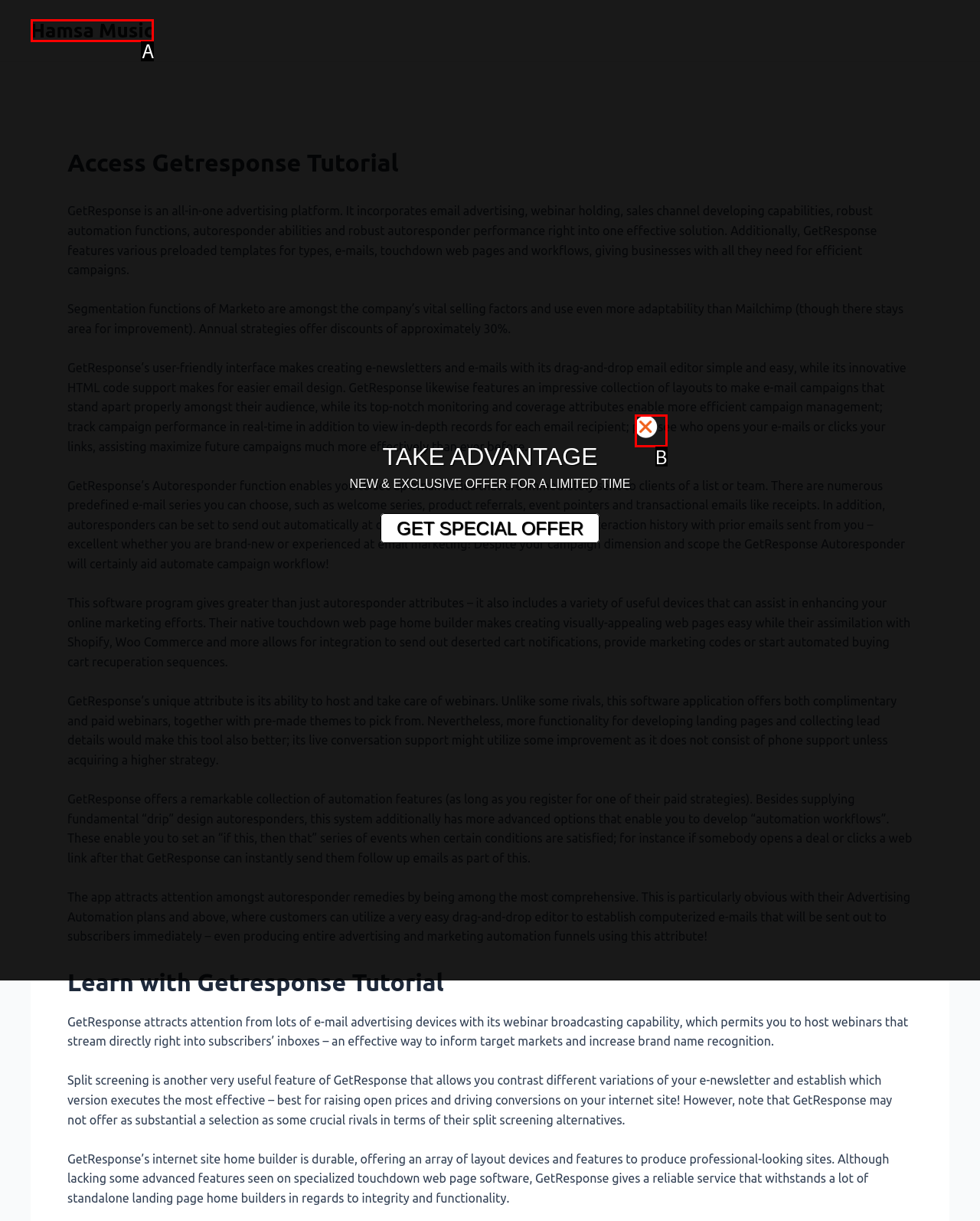Given the description: Hamsa Music
Identify the letter of the matching UI element from the options.

A